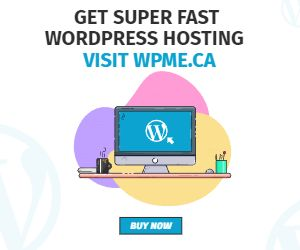Please provide a comprehensive answer to the question below using the information from the image: What is the website URL mentioned in the image?

The image provides a clear call-to-action by mentioning the website URL WP.ca, where potential customers can visit to learn more about the service being promoted.